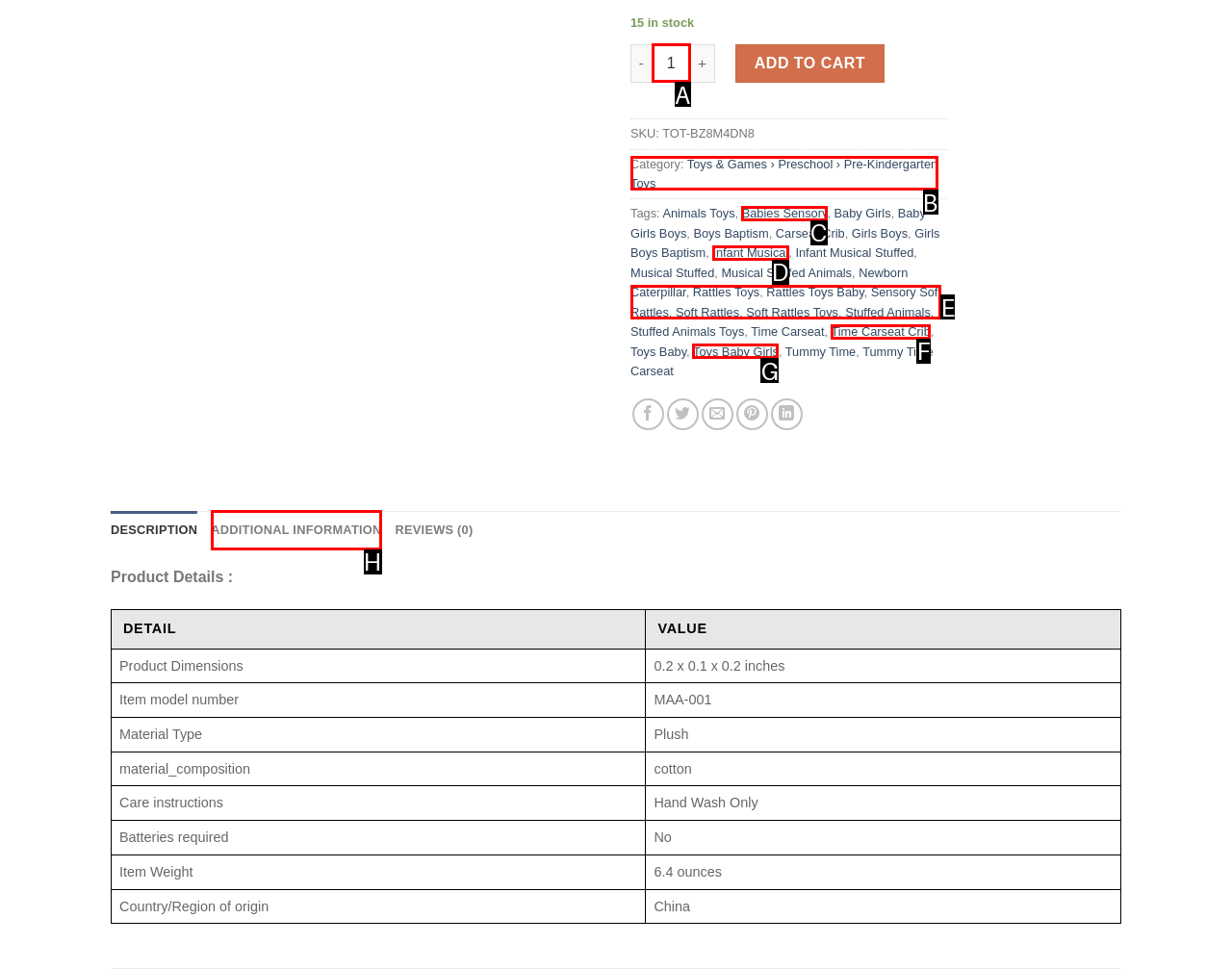Select the HTML element that best fits the description: Toys Baby Girls
Respond with the letter of the correct option from the choices given.

G